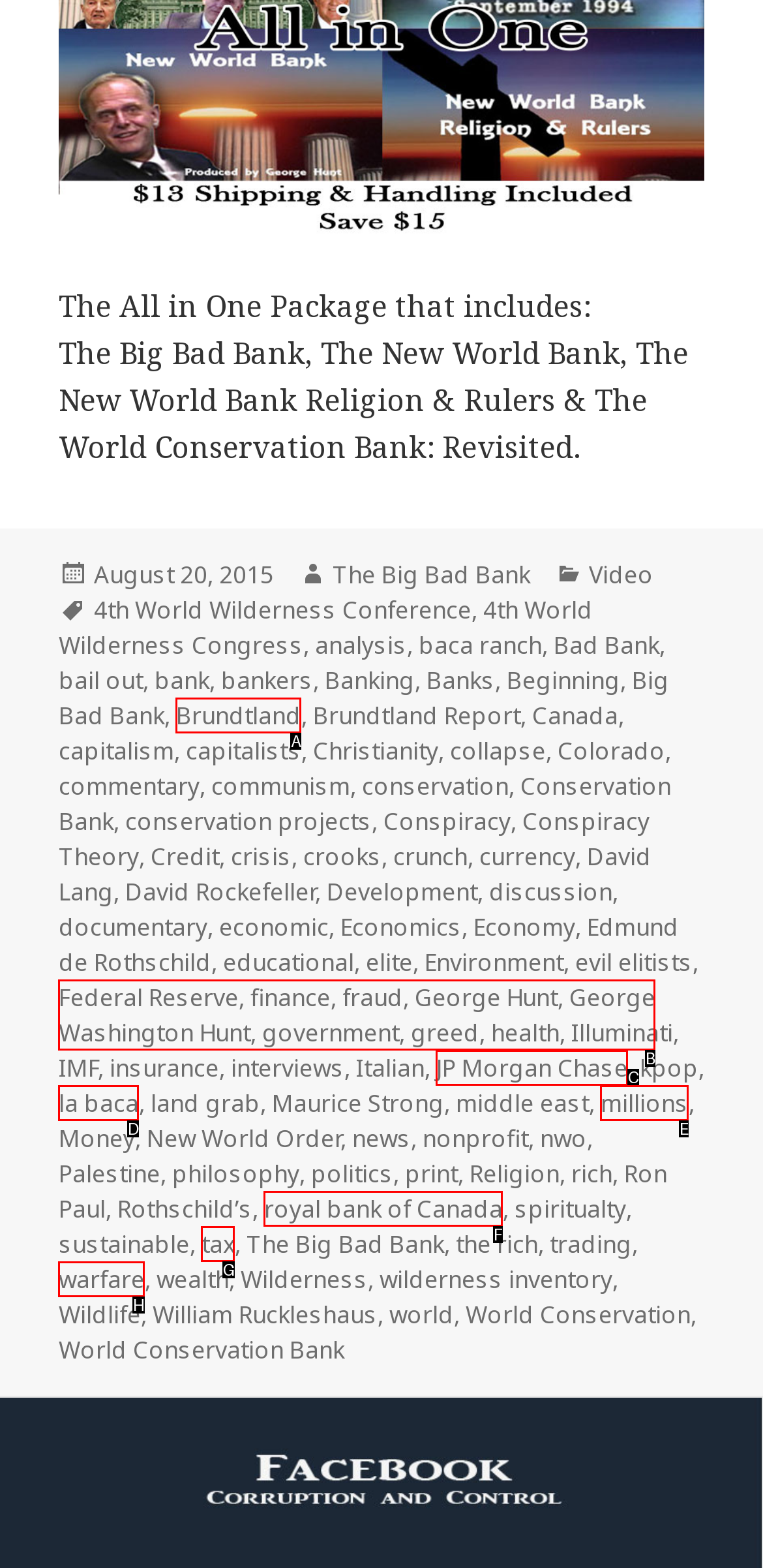Given the description: George Washington Hunt, identify the matching option. Answer with the corresponding letter.

B